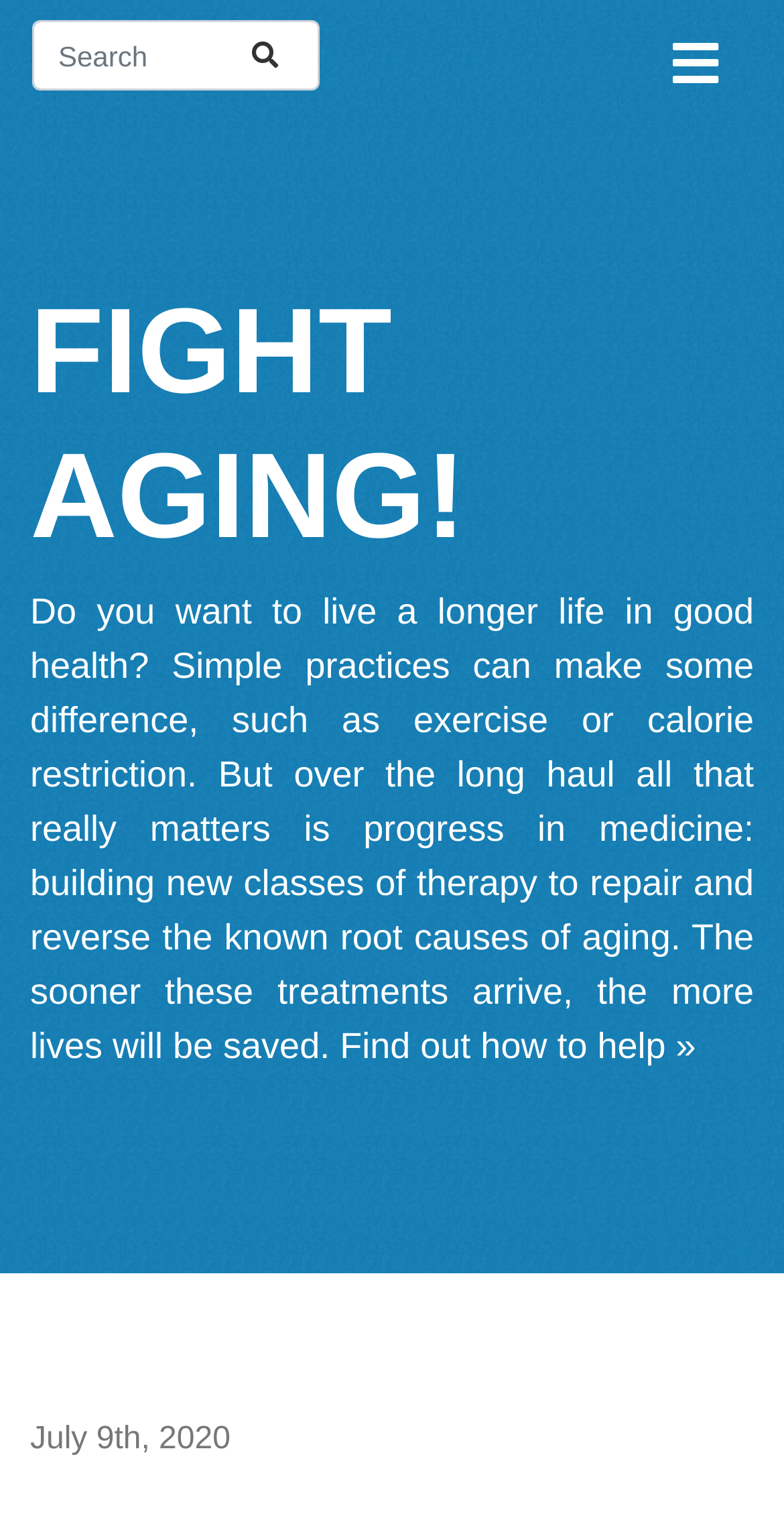Using the element description: "placeholder="Search"", determine the bounding box coordinates for the specified UI element. The coordinates should be four float numbers between 0 and 1, [left, top, right, bottom].

[0.041, 0.014, 0.272, 0.06]